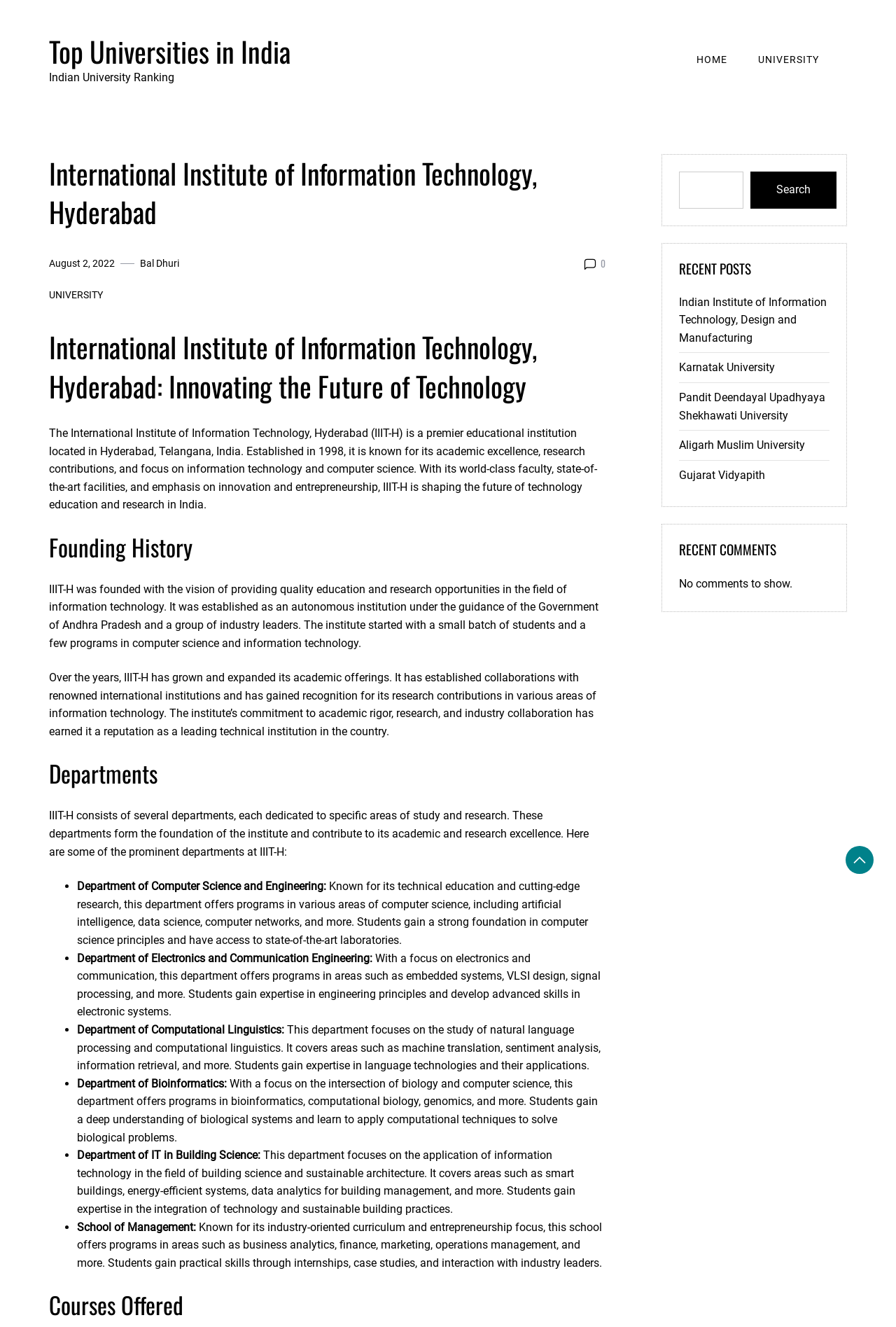Determine the bounding box coordinates of the clickable element necessary to fulfill the instruction: "View the UNIVERSITY page". Provide the coordinates as four float numbers within the 0 to 1 range, i.e., [left, top, right, bottom].

[0.83, 0.035, 0.93, 0.056]